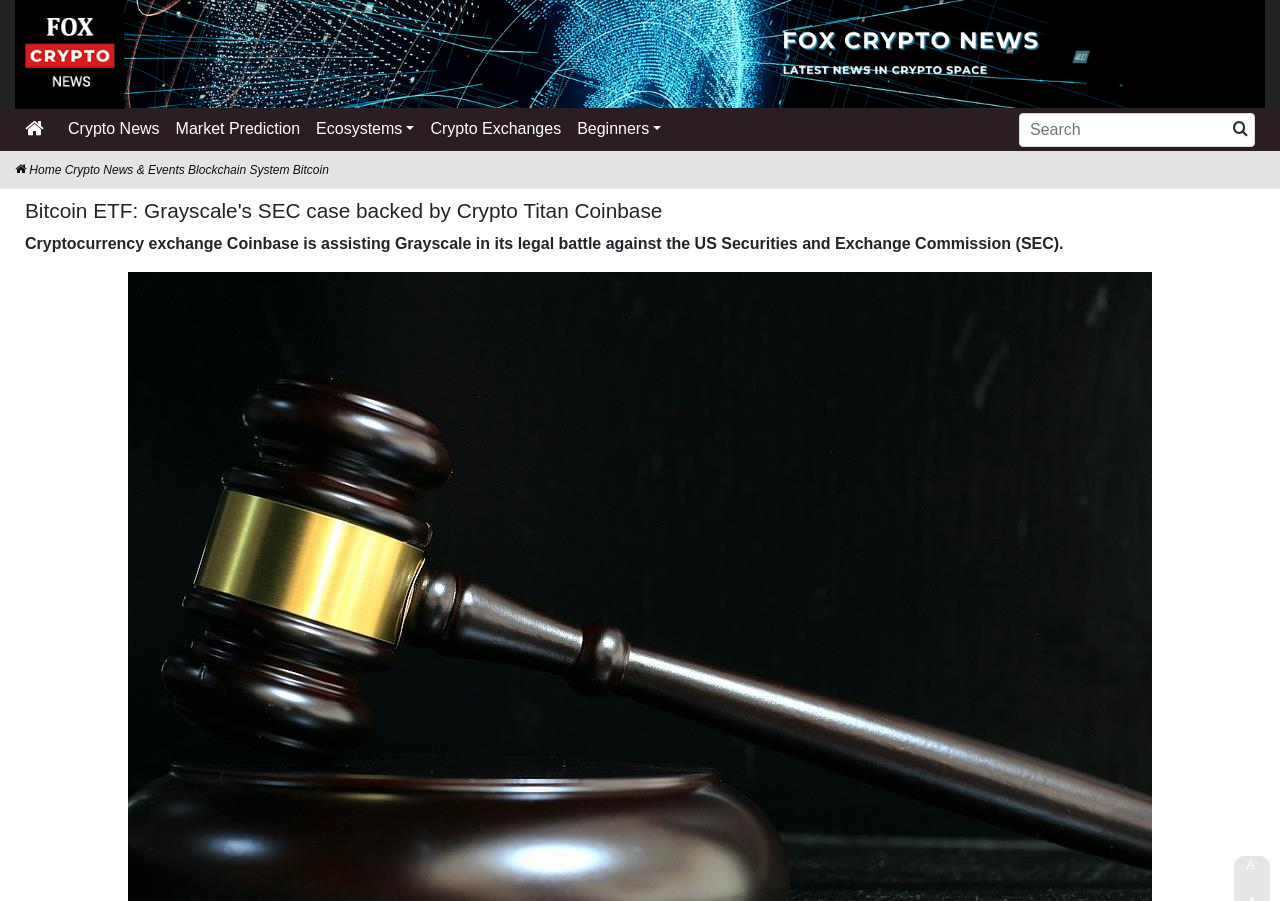Please identify the bounding box coordinates of the area that needs to be clicked to fulfill the following instruction: "view Crypto News & Events."

[0.051, 0.181, 0.144, 0.197]